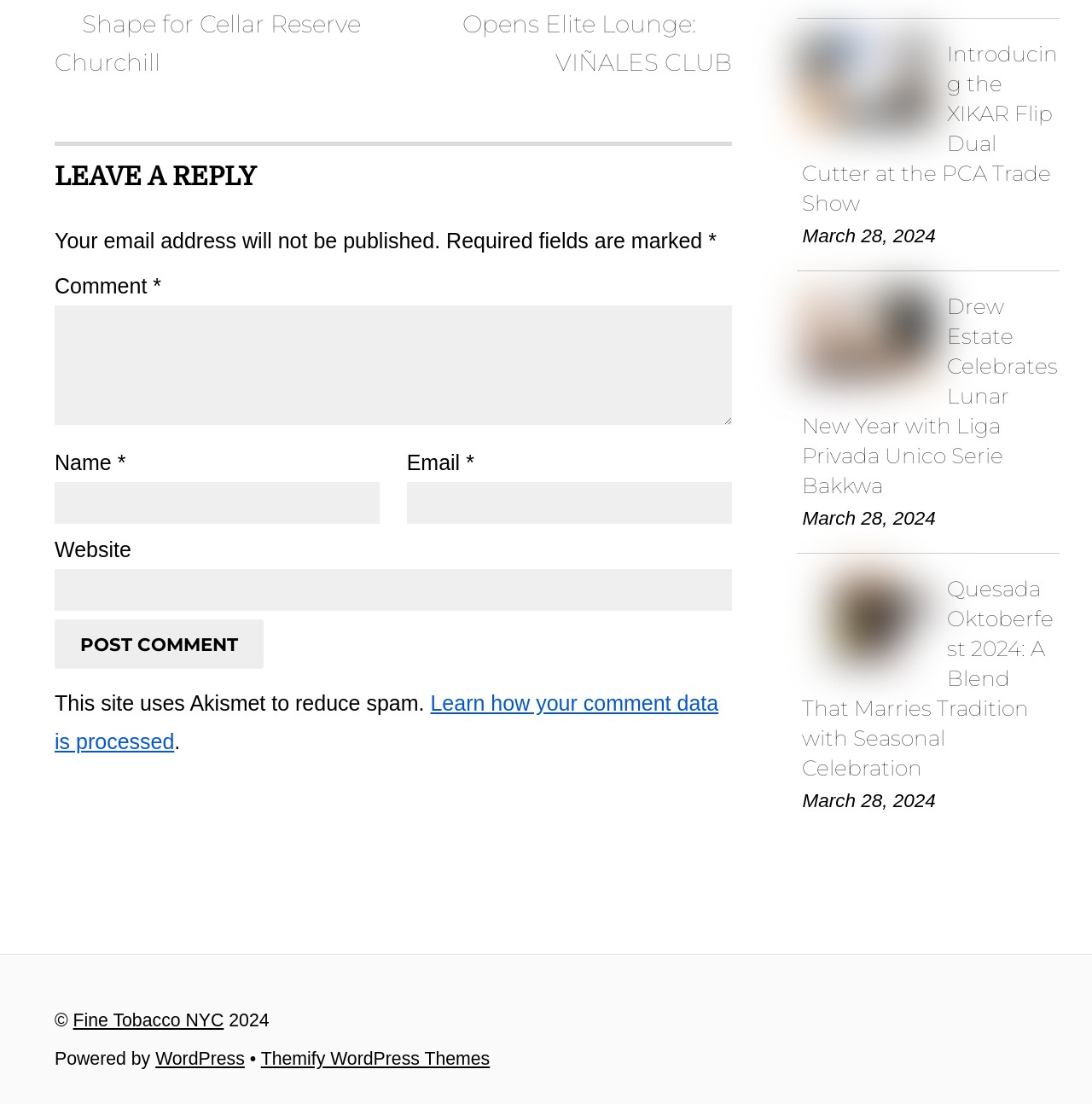What is the theme of the website?
Answer the question with just one word or phrase using the image.

Tobacco